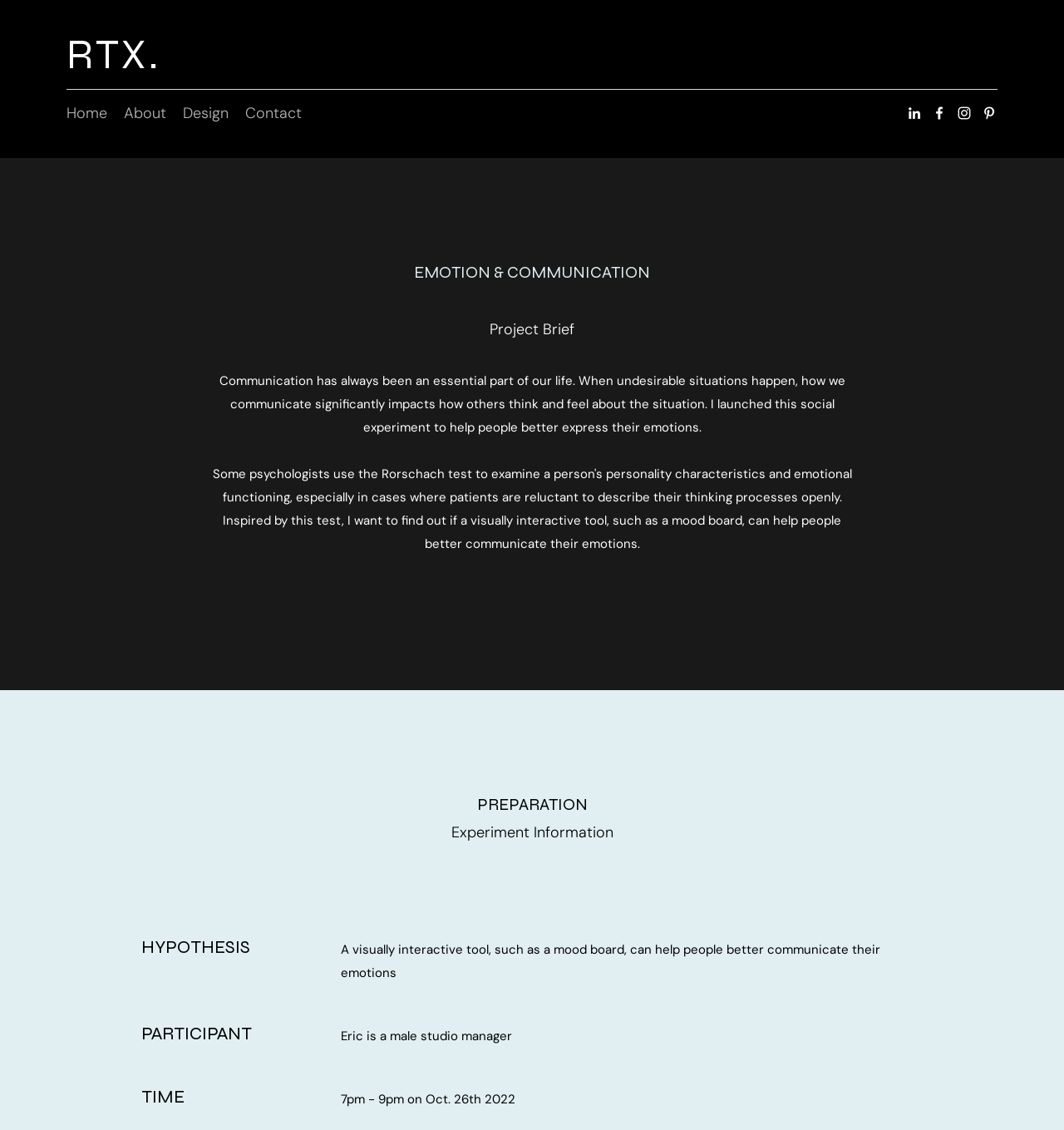What is the name of the social experiment?
Utilize the image to construct a detailed and well-explained answer.

The name of the social experiment is mentioned in the heading 'EMOTION & COMMUNICATION' which is located in the middle of the webpage, indicating that the webpage is about a social experiment related to emotion and communication.